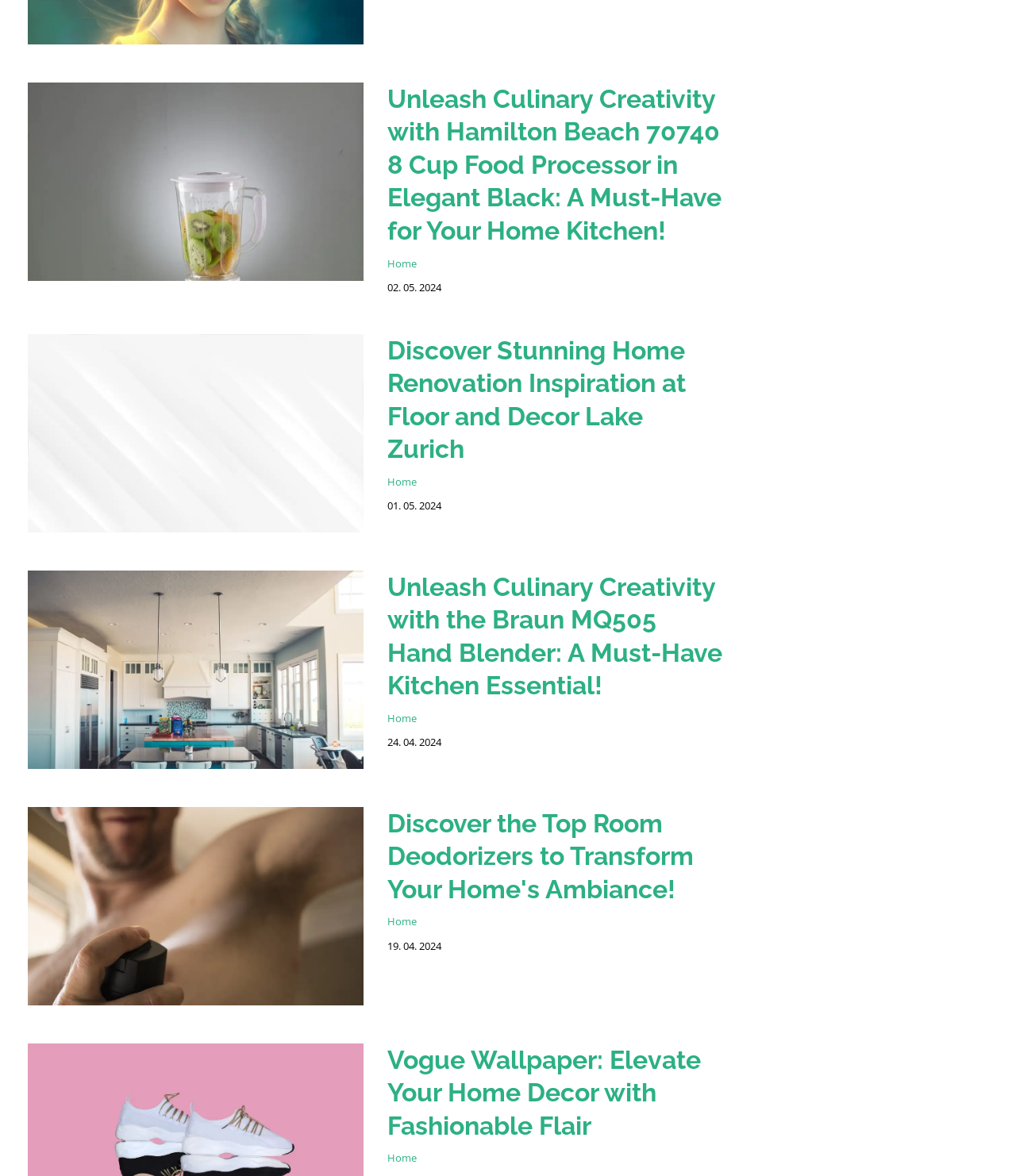What is the topic of the fourth article?
Provide an in-depth answer to the question, covering all aspects.

I analyzed the fourth 'article' element and found that its heading is 'Discover the Top Room Deodorizers to Transform Your Home's Ambiance!', indicating that the topic of this article is room deodorizers.